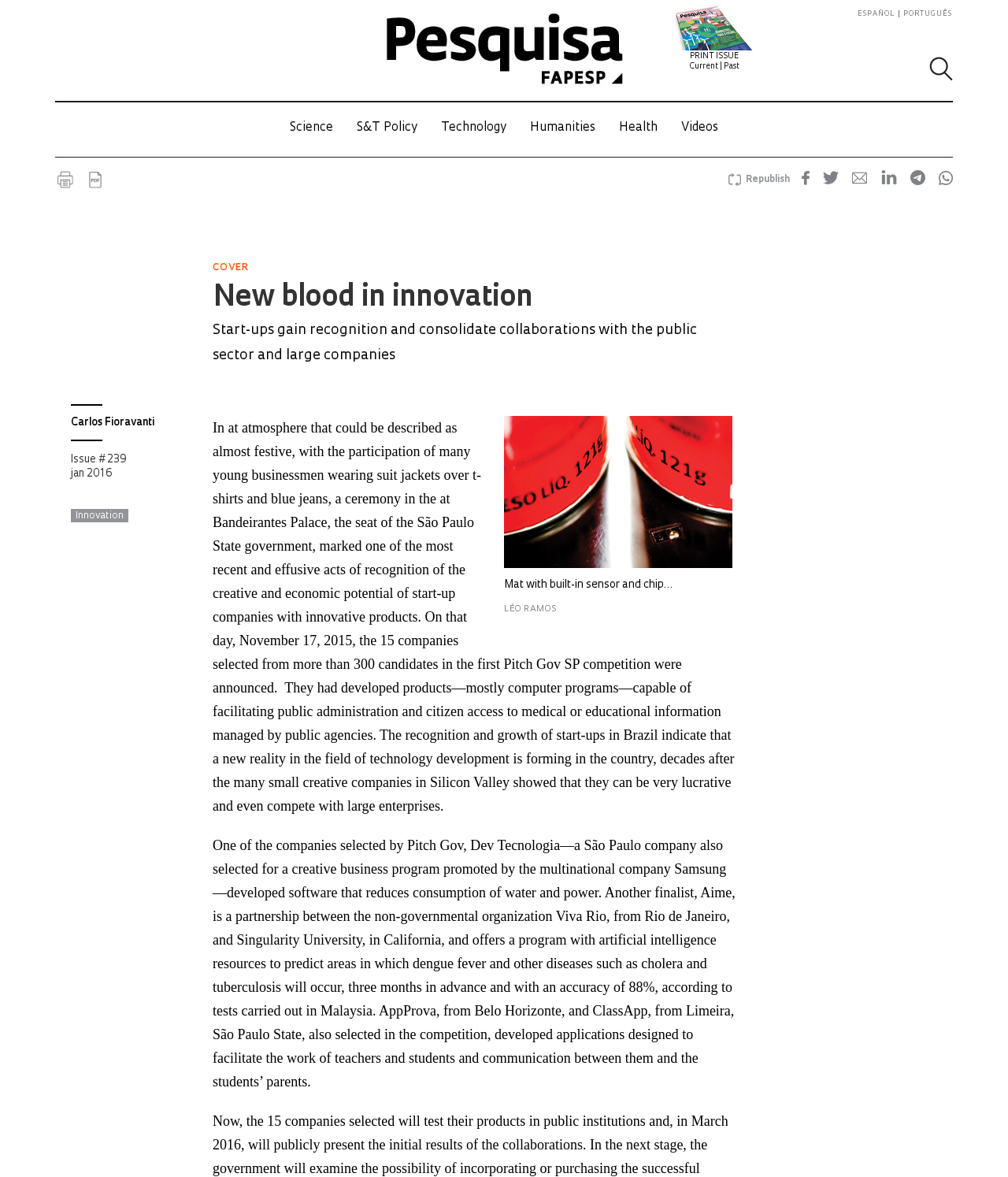Give a concise answer using only one word or phrase for this question:
What is the purpose of the software developed by Dev Tecnologia?

Reduce water and power consumption